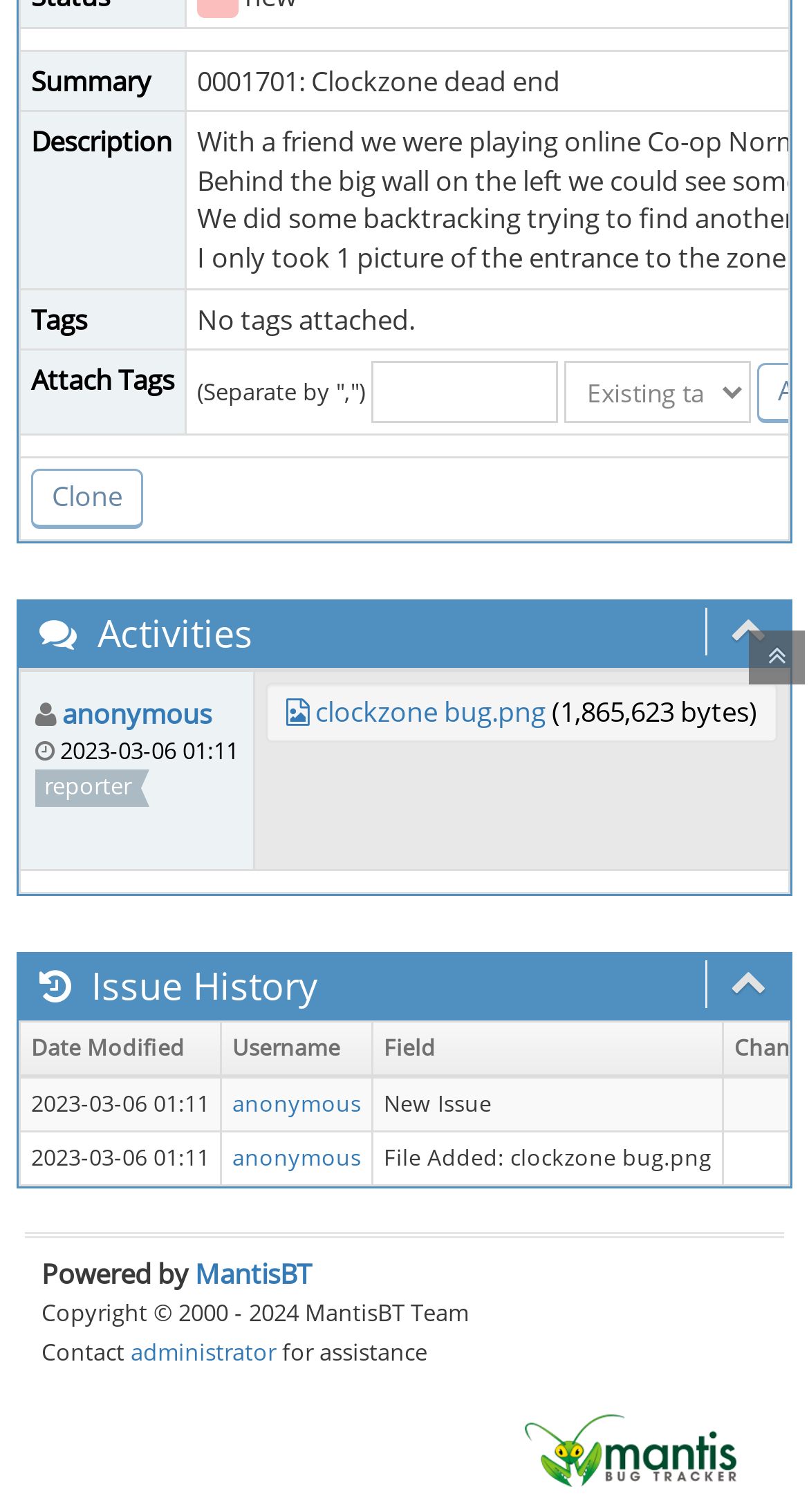Given the element description "clockzone bug.png", identify the bounding box of the corresponding UI element.

[0.39, 0.458, 0.674, 0.483]